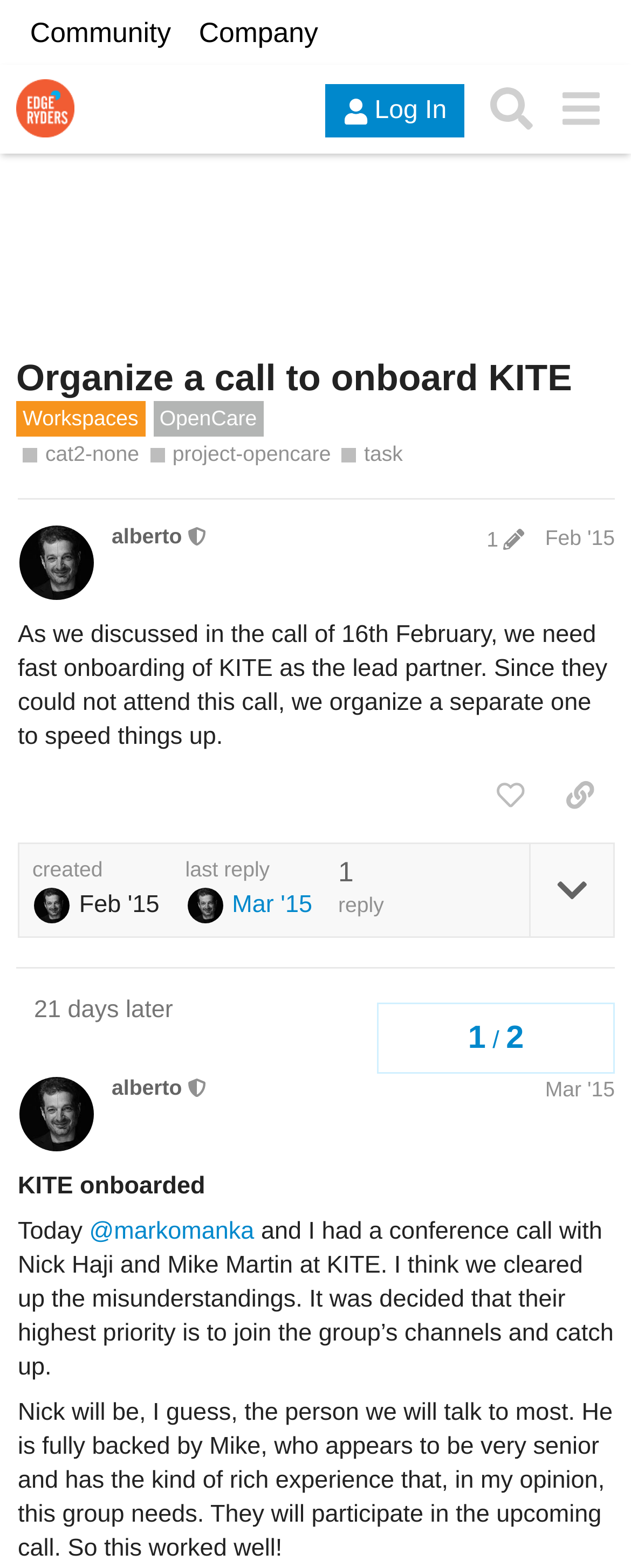Specify the bounding box coordinates of the element's region that should be clicked to achieve the following instruction: "Go to the 'Workspaces' page". The bounding box coordinates consist of four float numbers between 0 and 1, in the format [left, top, right, bottom].

[0.026, 0.256, 0.23, 0.279]